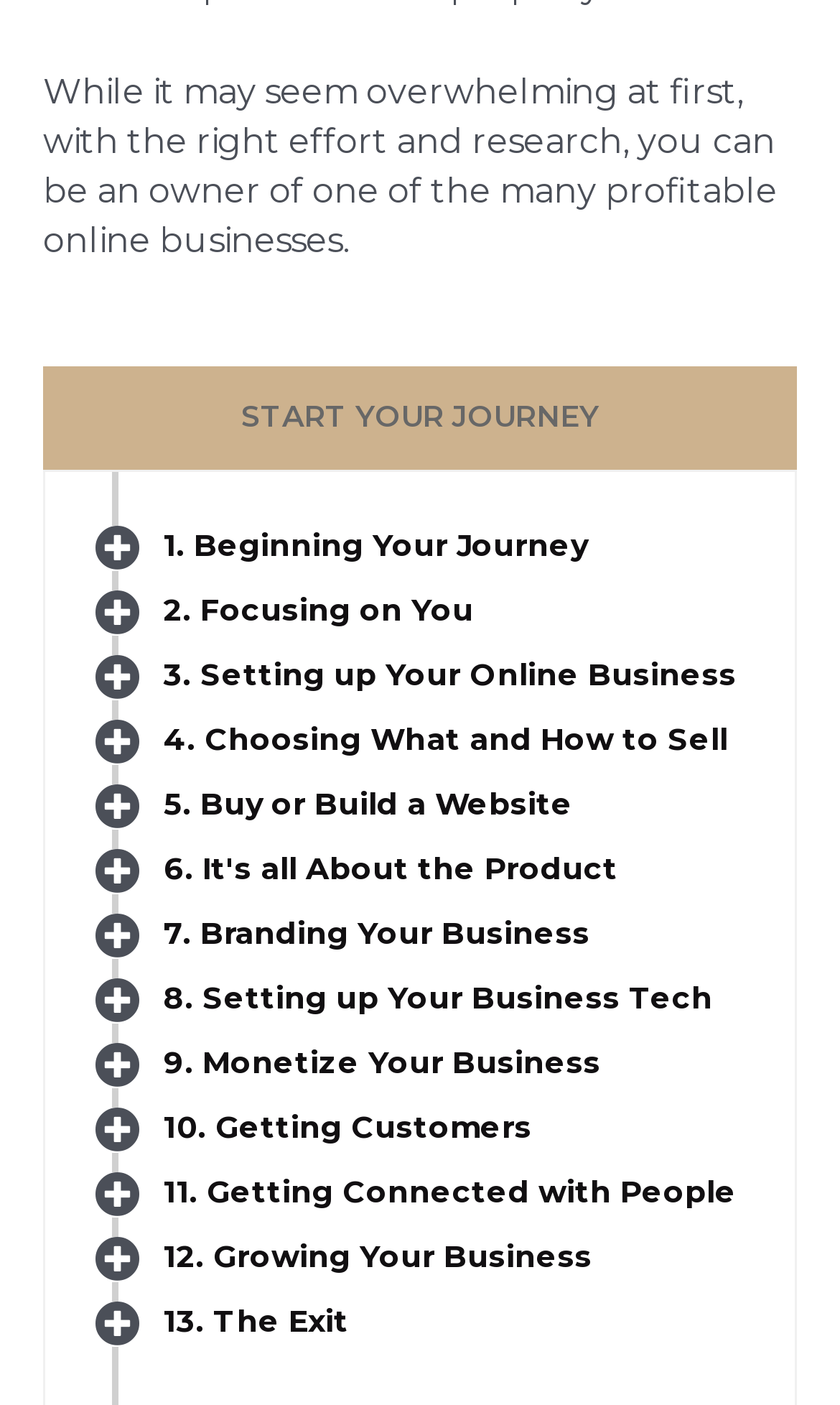Identify the coordinates of the bounding box for the element that must be clicked to accomplish the instruction: "discover how to monetize business".

[0.195, 0.742, 0.715, 0.769]